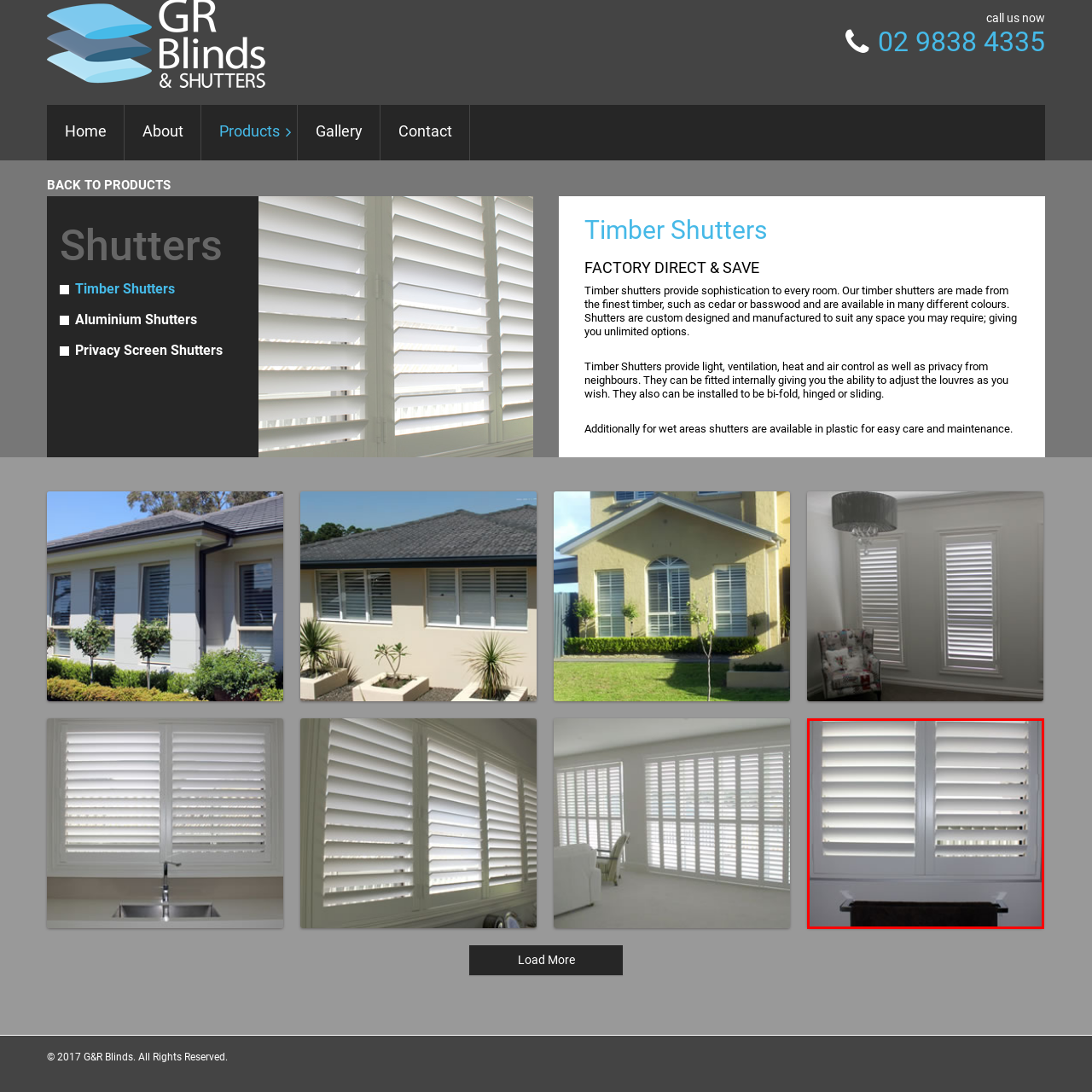Generate a thorough description of the part of the image enclosed by the red boundary.

This image showcases a pair of elegantly designed timber shutters, prominently displayed against a bright backdrop. The shutters feature horizontal slats that allow for adjustable light and airflow, complementing the interior aesthetic of a room. Below the shutters, a dark horizontal surface can be seen, potentially a shelf or ledge, which adds a contrast to the light-colored shutters. The overall composition highlights the sophistication and functionality of timber shutters, making them an appealing choice for home decor that combines style with practical benefits such as privacy and temperature control.